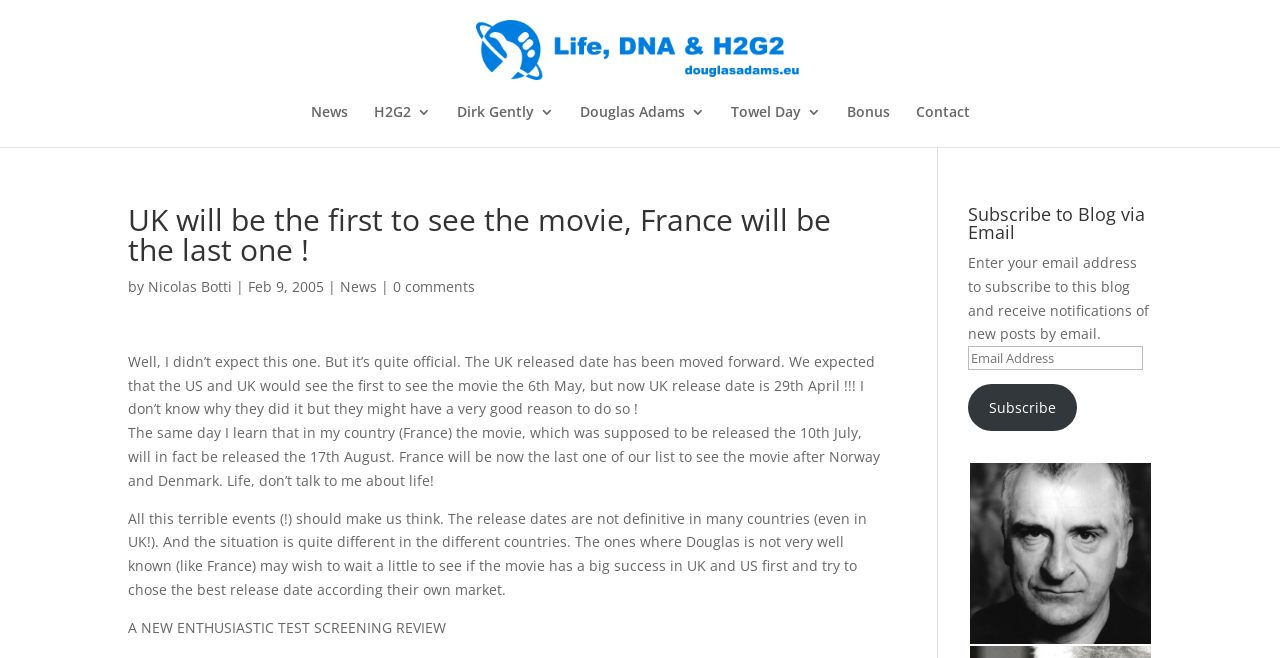Can you find and generate the webpage's heading?

UK will be the first to see the movie, France will be the last one !